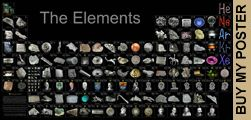Describe every detail you can see in the image.

The image showcases a colorful periodic table poster, titled "The Elements," featuring a visually appealing arrangement of all chemical elements. Each element is represented by a unique photograph or illustration, providing a tangible representation of its physical form and attributes. The poster beautifully blends education and aesthetics, making it an excellent resource for students, educators, and science enthusiasts alike. 

In the corner, there are promotional links reading "BUY MY POSTER," highlighting the option for viewers to purchase this educational tool. The overall design integrates both informative elements and striking visuals, making it a suitable addition to classrooms, laboratories, or personal collections.